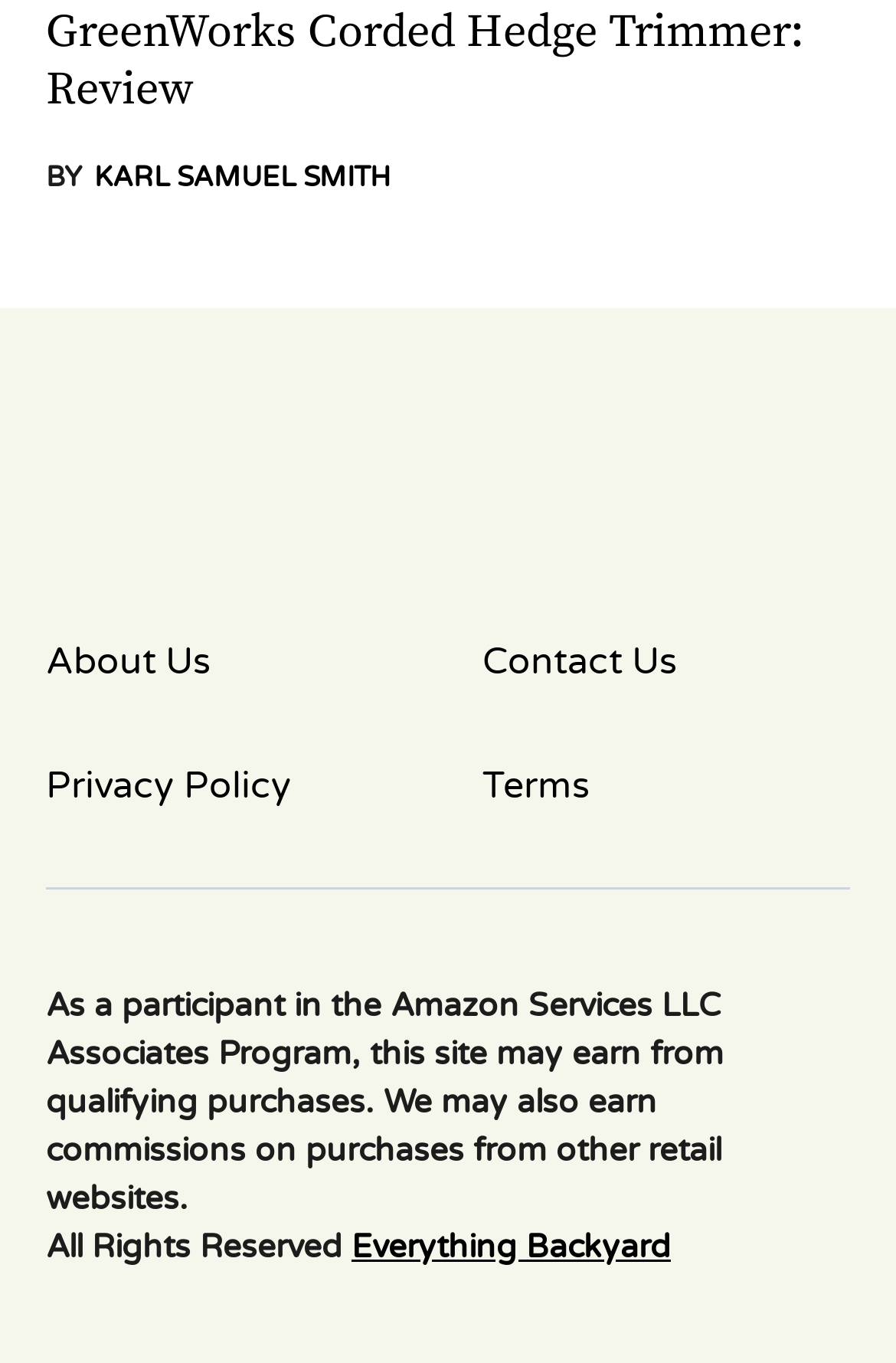Who is the author of the review?
Please utilize the information in the image to give a detailed response to the question.

The link element below the heading contains the text 'BY KARL SAMUEL SMITH', which indicates that Karl Samuel Smith is the author of the review.